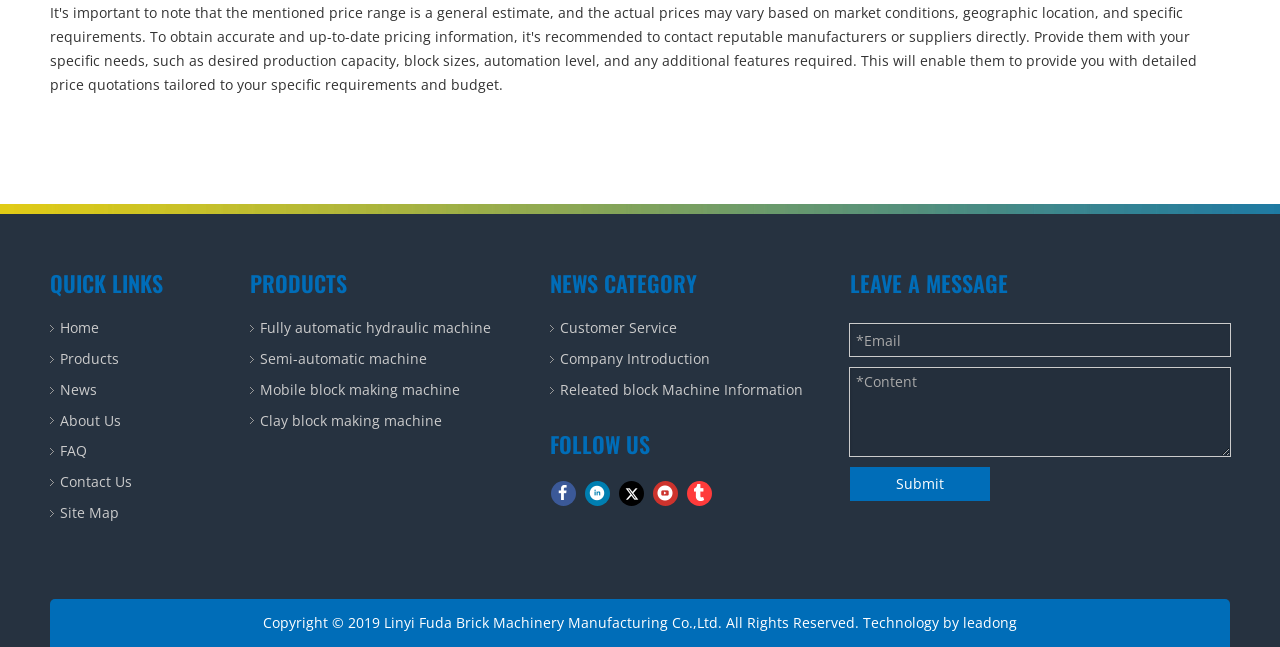Please answer the following question using a single word or phrase: 
What social media platforms can be followed?

Facebook, Linkedin, Twitter, Youtube, Tumblr